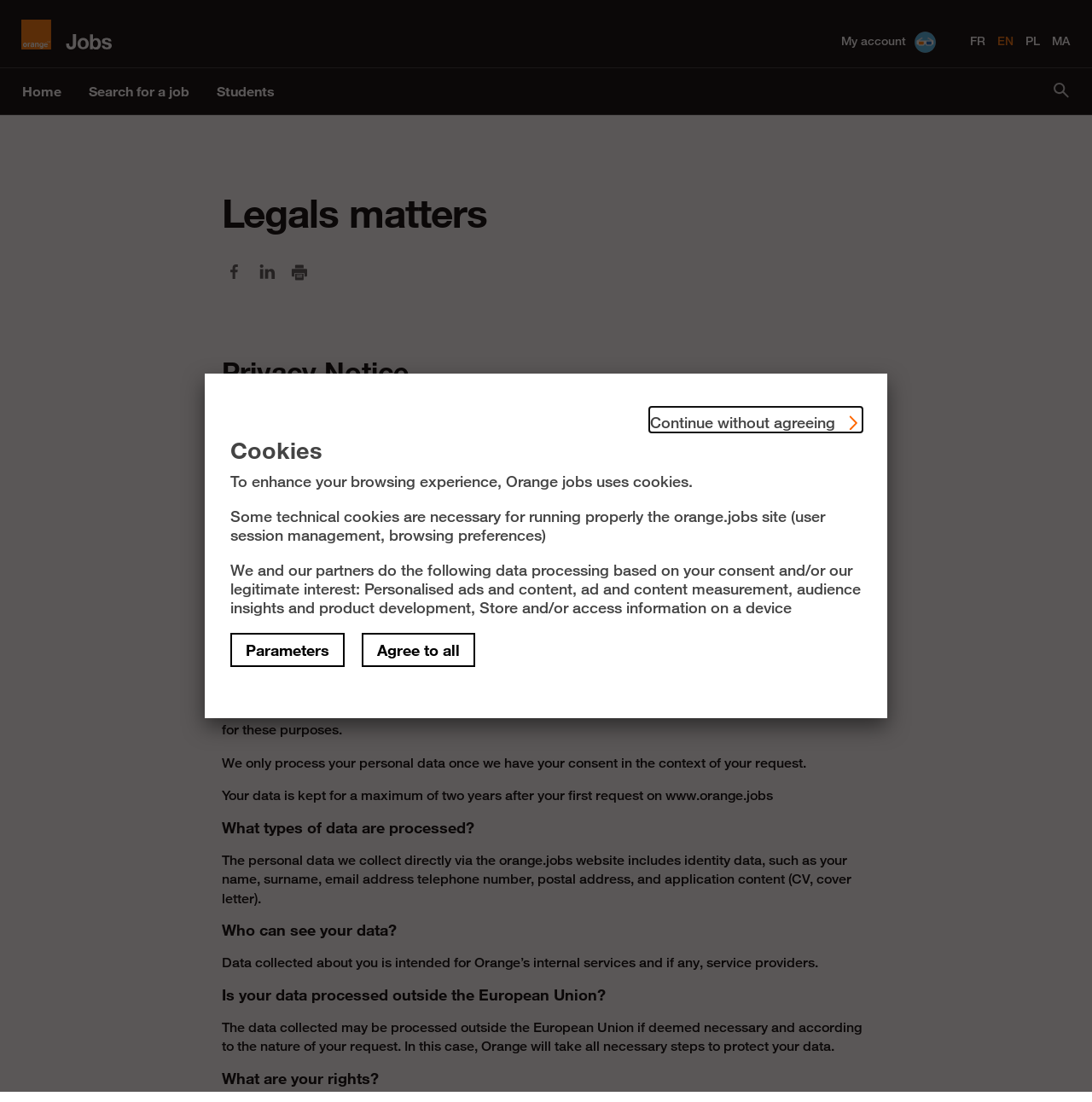Respond to the following question with a brief word or phrase:
What is the purpose of cookies on the orange.jobs website?

Enhancing browsing experience